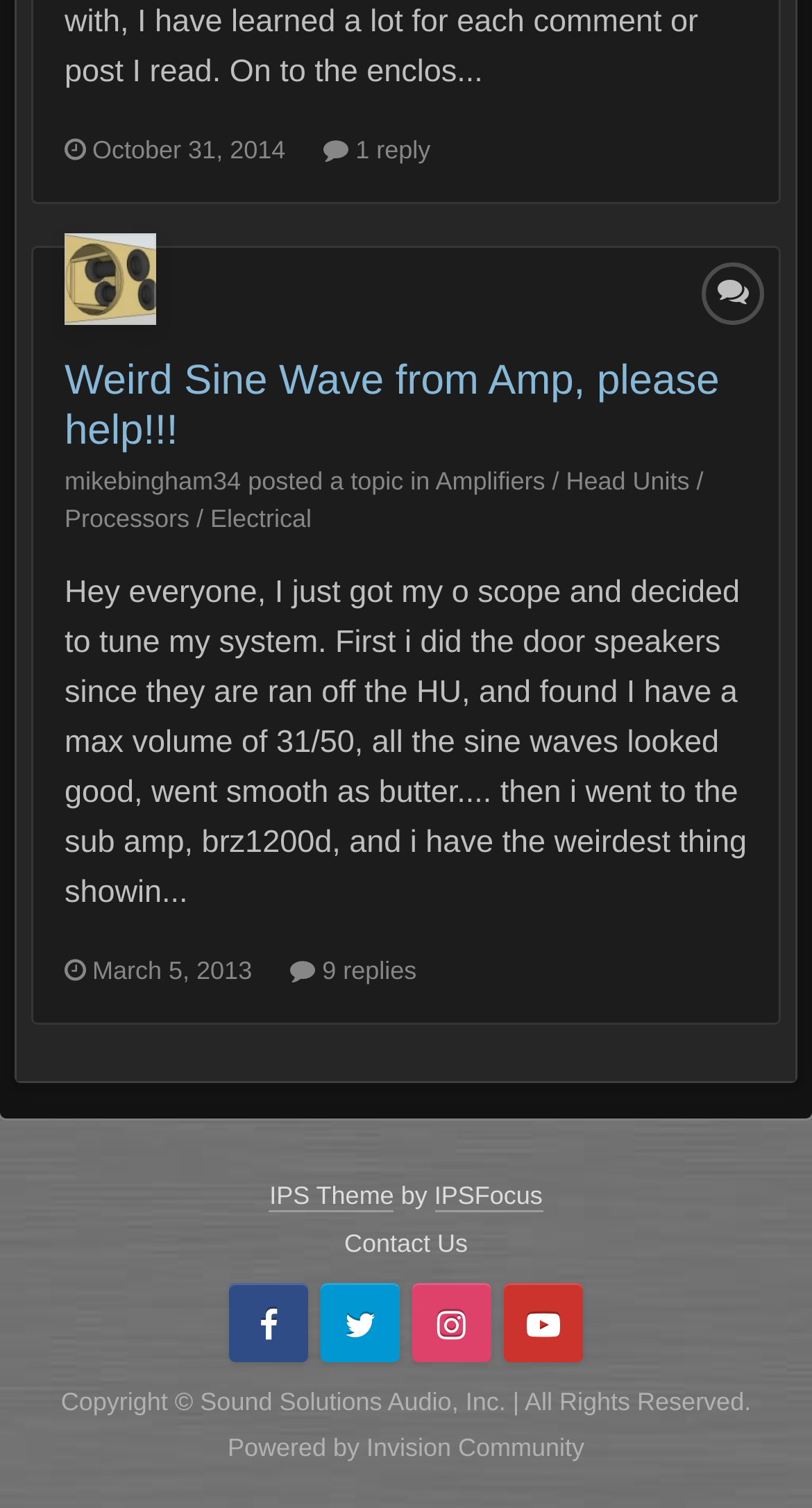Find the bounding box coordinates of the element's region that should be clicked in order to follow the given instruction: "View topic details". The coordinates should consist of four float numbers between 0 and 1, i.e., [left, top, right, bottom].

[0.079, 0.236, 0.921, 0.302]